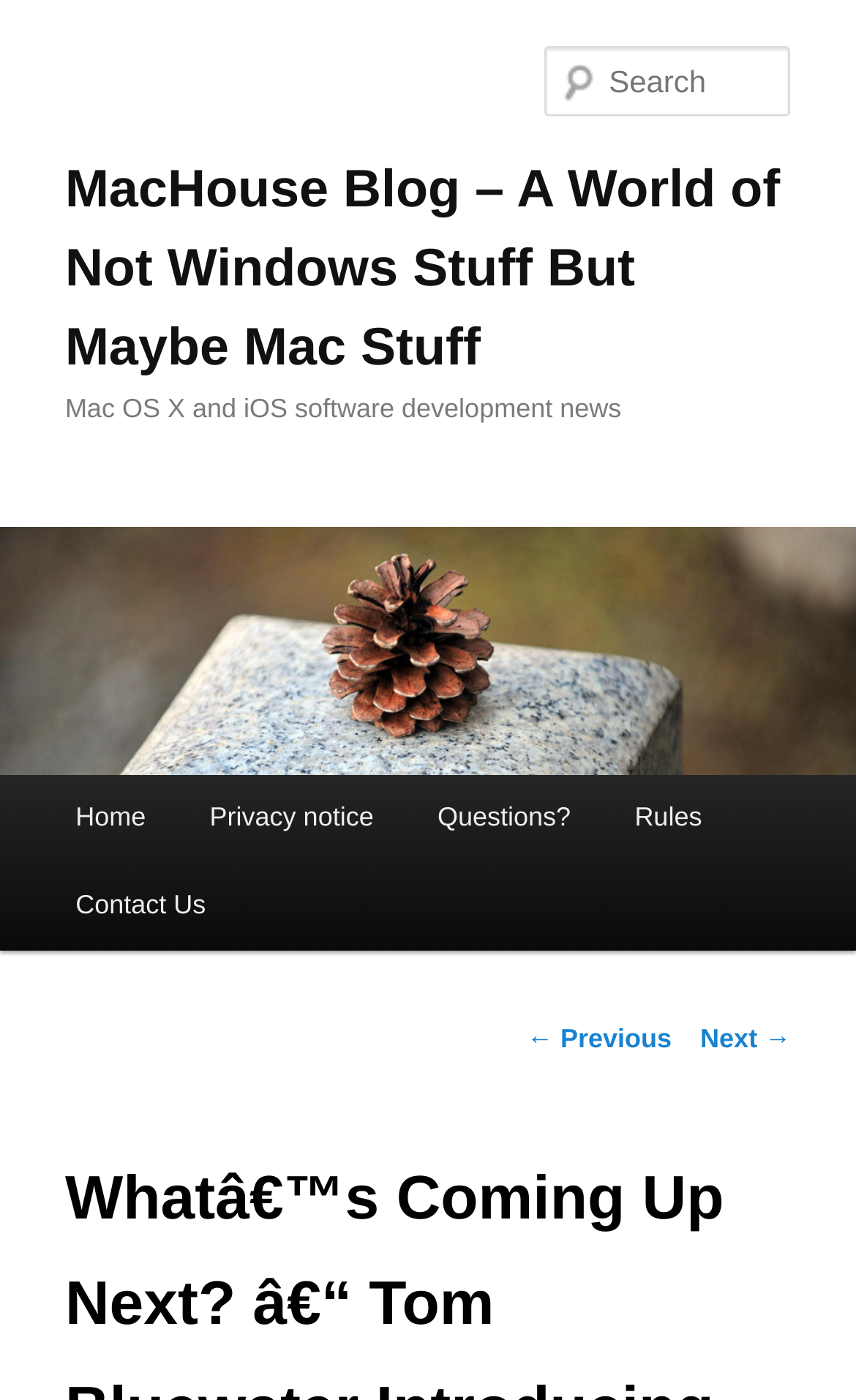Utilize the details in the image to give a detailed response to the question: What is the name of the blog?

I determined the answer by looking at the heading element 'MacHouse Blog – A World of Not Windows Stuff But Maybe Mac Stuff' which is a prominent element on the webpage, indicating that it is the name of the blog.